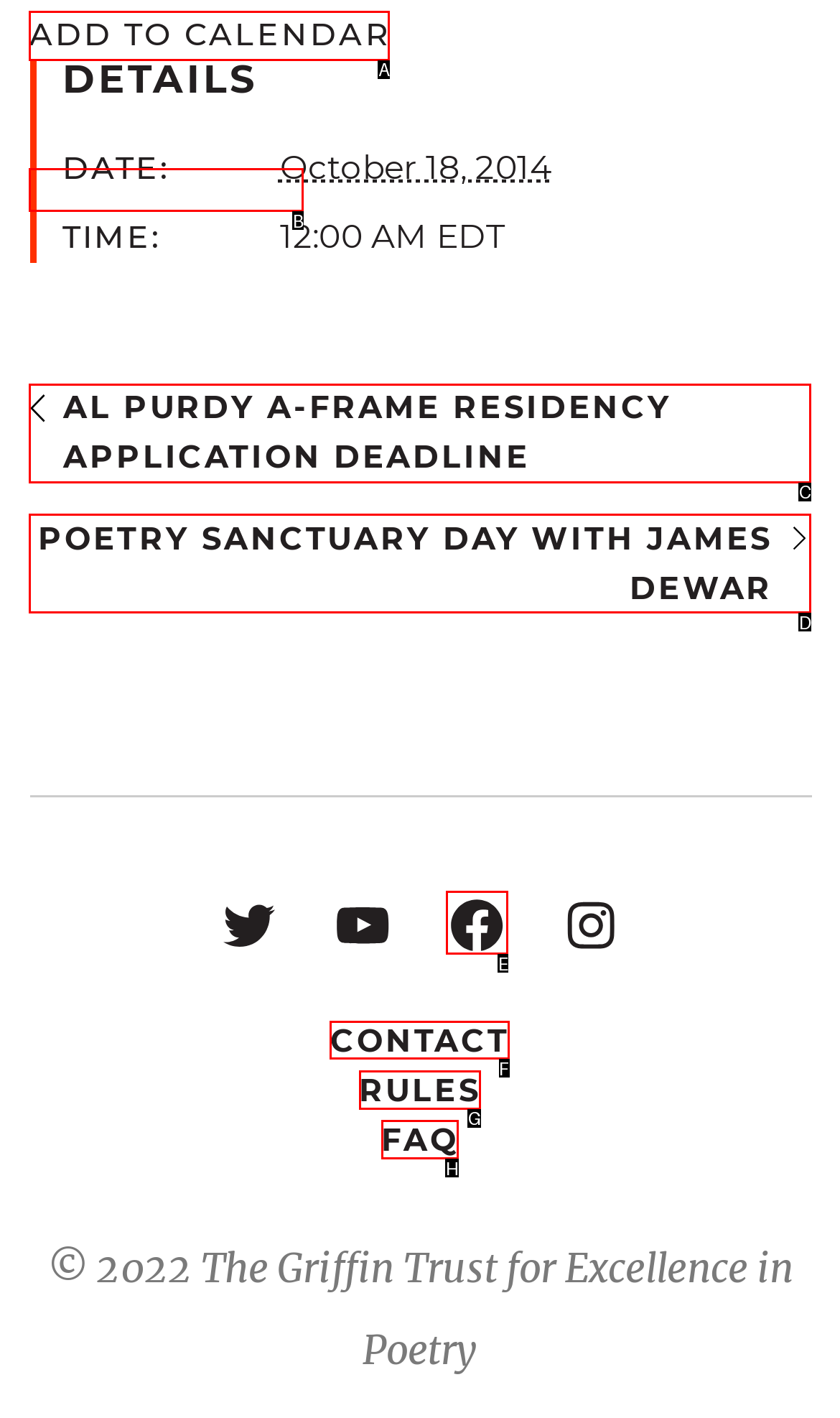What is the letter of the UI element you should click to Contact us? Provide the letter directly.

F